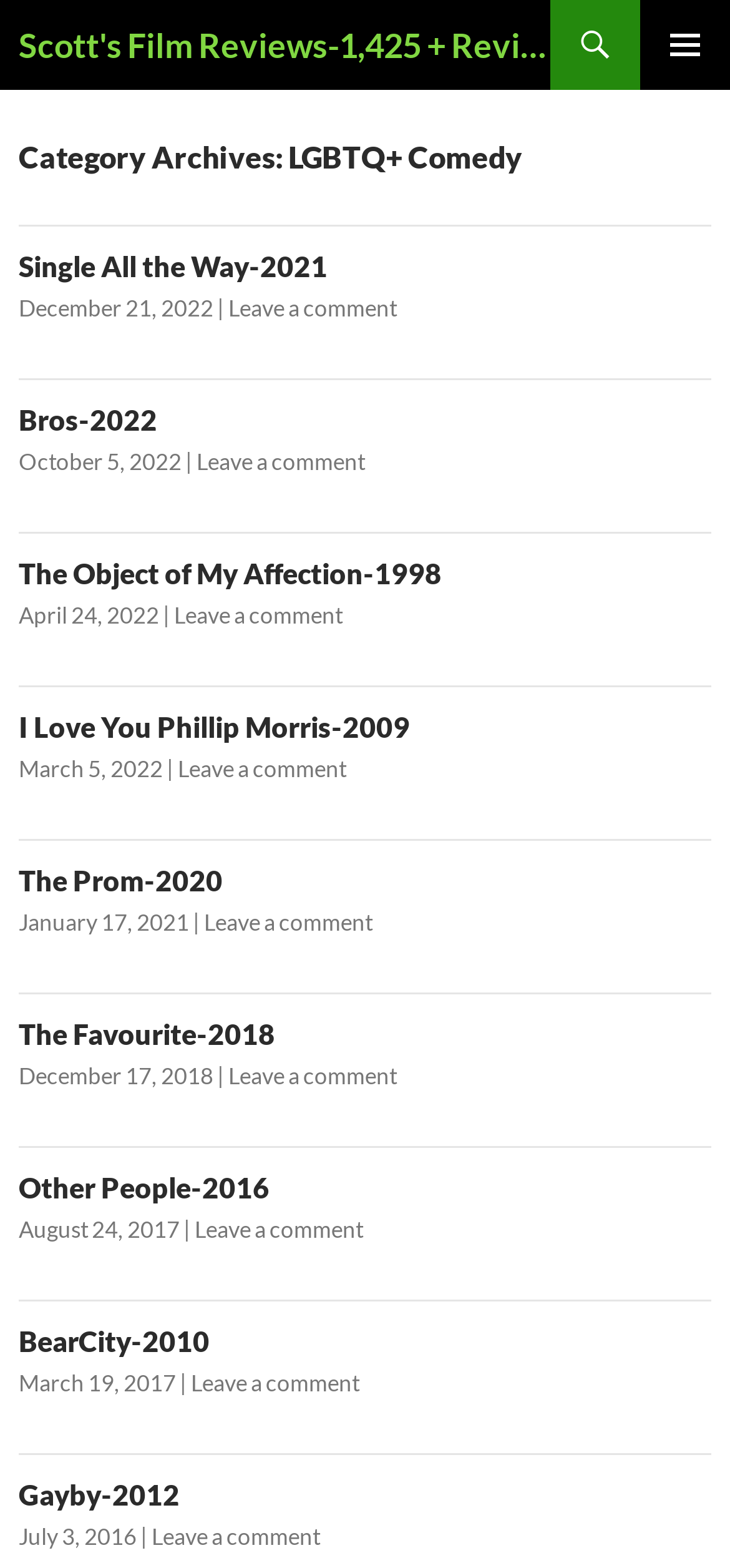Generate the title text from the webpage.

Scott's Film Reviews-1,425 + Reviews posted so far!!!